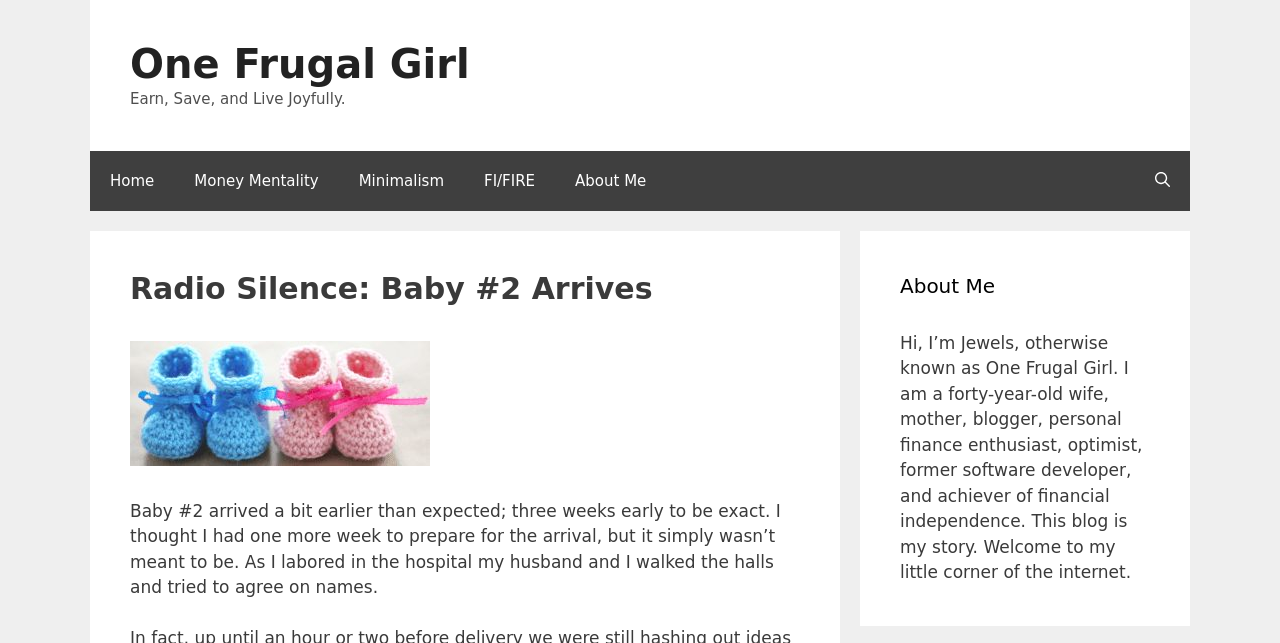Locate the bounding box coordinates of the clickable area needed to fulfill the instruction: "view the post about baby #2".

[0.102, 0.421, 0.625, 0.477]